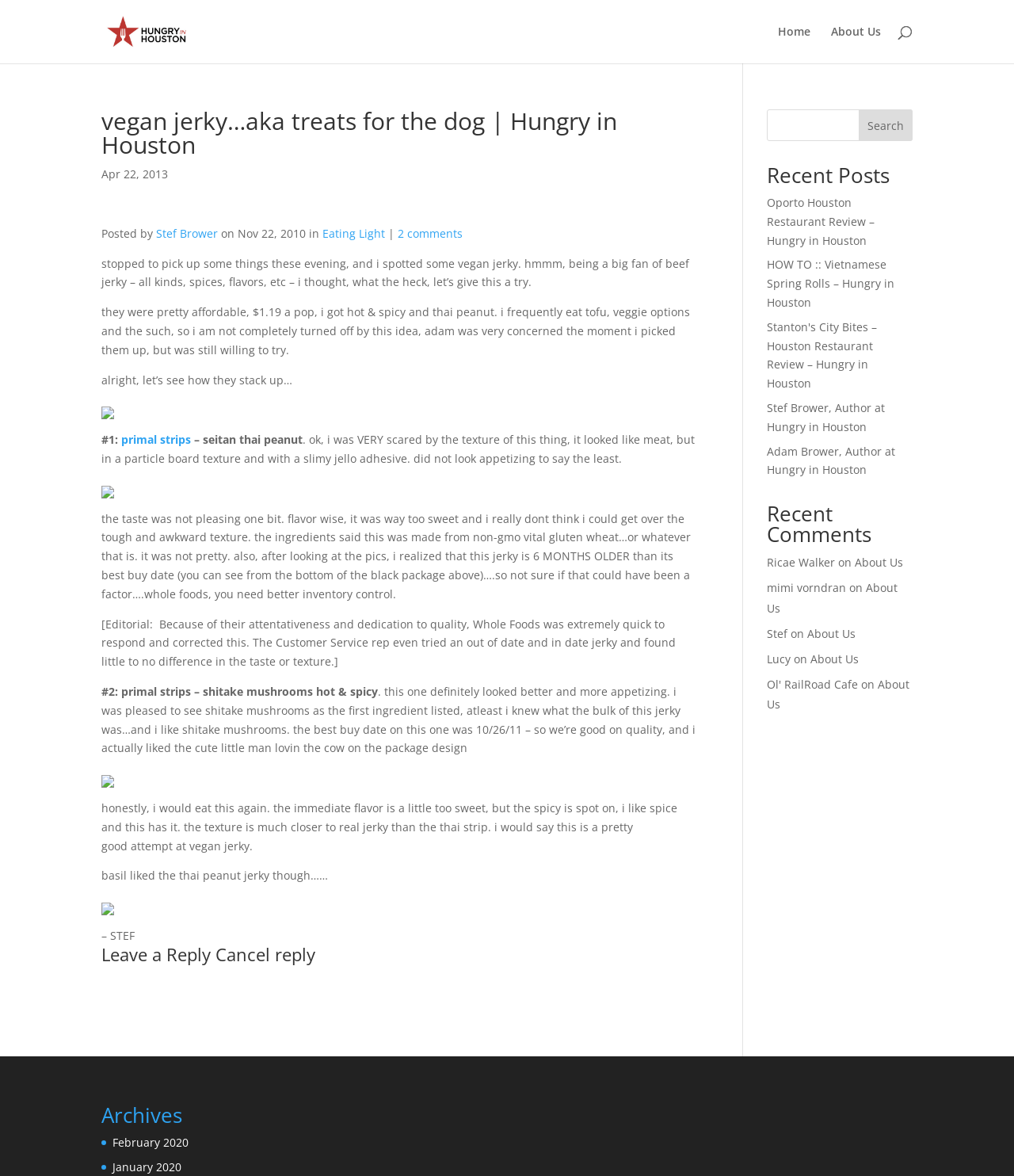Detail the webpage's structure and highlights in your description.

This webpage is a blog post from "Hungry in Houston" titled "vegan jerky…aka treats for the dog". At the top, there is a logo and a navigation menu with links to "Home" and "About Us". Below the navigation menu, there is a search bar.

The main content of the page is an article about vegan jerky, written by Stef Brower on April 22, 2013. The article starts with a brief introduction, followed by a review of two vegan jerky products: Primal Strips - Seitan Thai Peanut and Primal Strips - Shitake Mushrooms Hot & Spicy. The review includes images of the products and the author's opinions on their taste, texture, and ingredients.

Below the article, there is a section for leaving a reply, with a text box and a "Cancel reply" link. On the right side of the page, there are several sections, including "Recent Posts", "Recent Comments", and "Archives". The "Recent Posts" section lists several article titles with links, while the "Recent Comments" section shows comments from users with links to the articles they commented on. The "Archives" section lists links to articles by month.

Throughout the page, there are several images, including the logo, product images, and a picture of a person. The overall layout is organized, with clear headings and concise text.